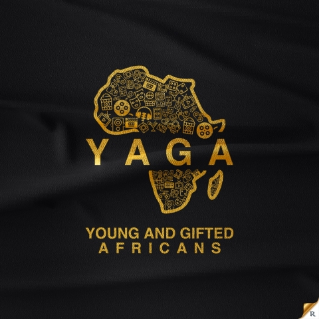Answer with a single word or phrase: 
What is the font style of the word 'YAGA'?

Bold, uppercase